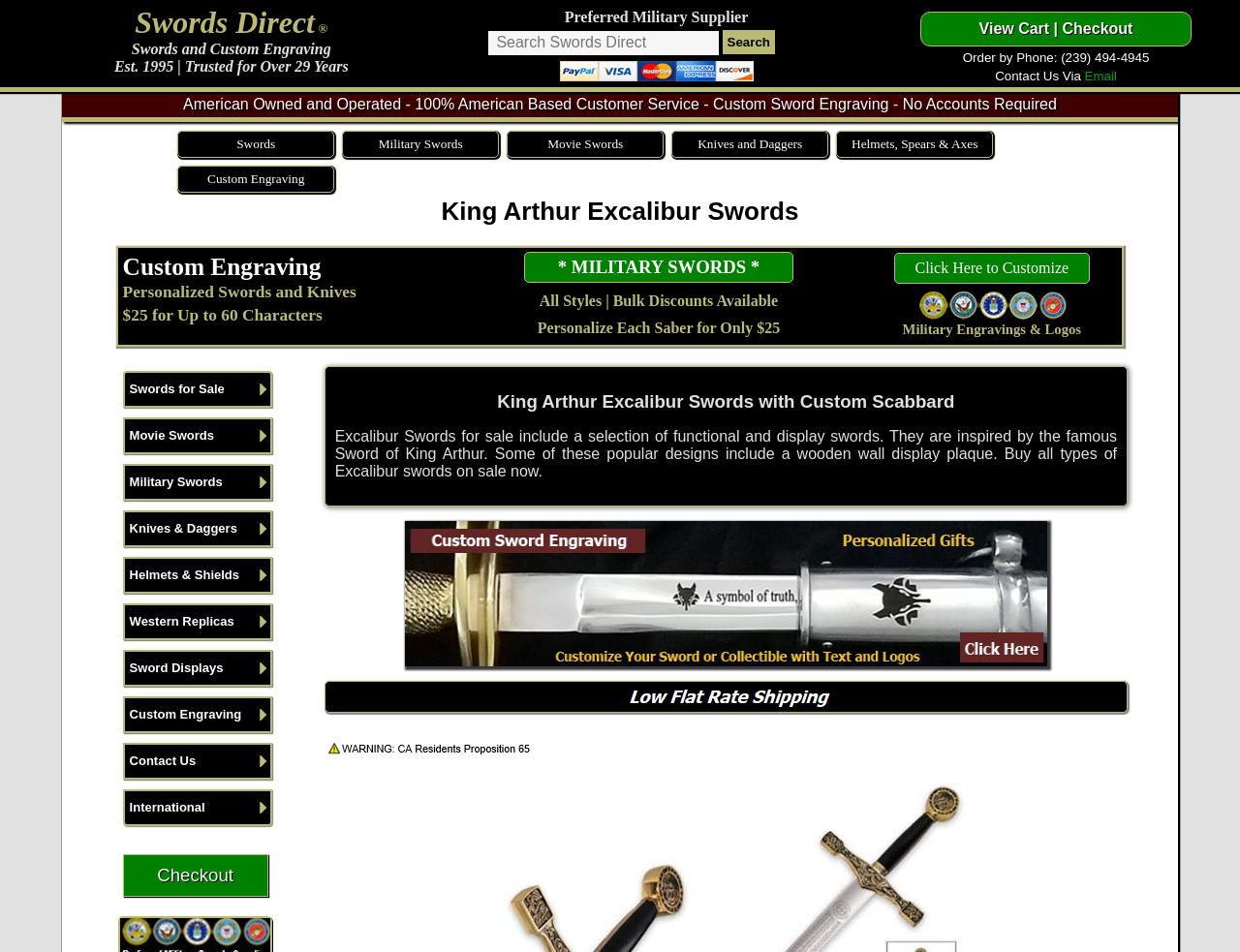What is the purpose of the 'View Cart | Checkout' button?
Please respond to the question thoroughly and include all relevant details.

The purpose of the 'View Cart | Checkout' button can be inferred by its location and text. The button is located at the top of the webpage, near the search bar, and its text suggests that it allows users to view their cart and proceed to checkout.